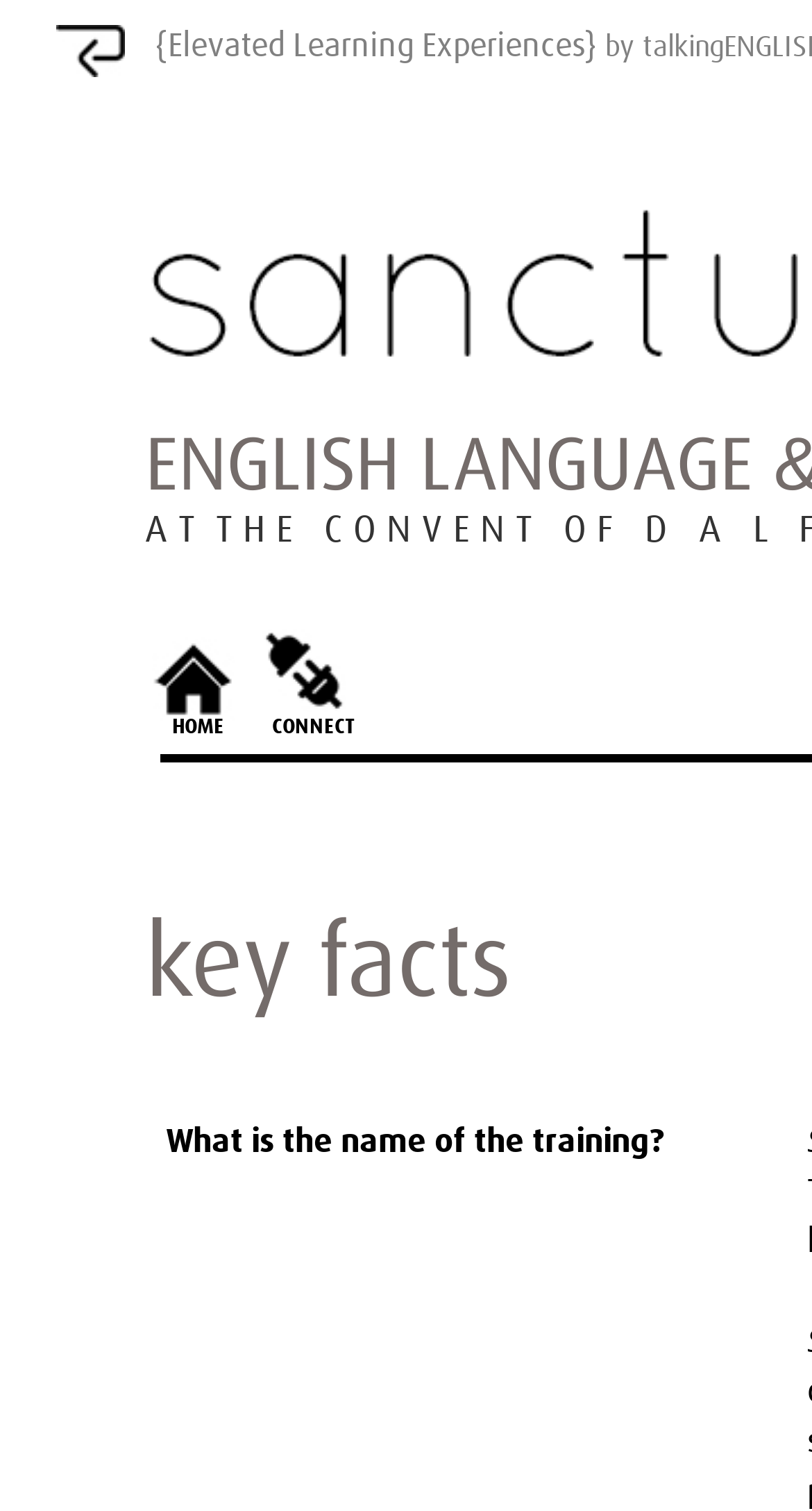How many images are there on the top?
Based on the screenshot, provide a one-word or short-phrase response.

3